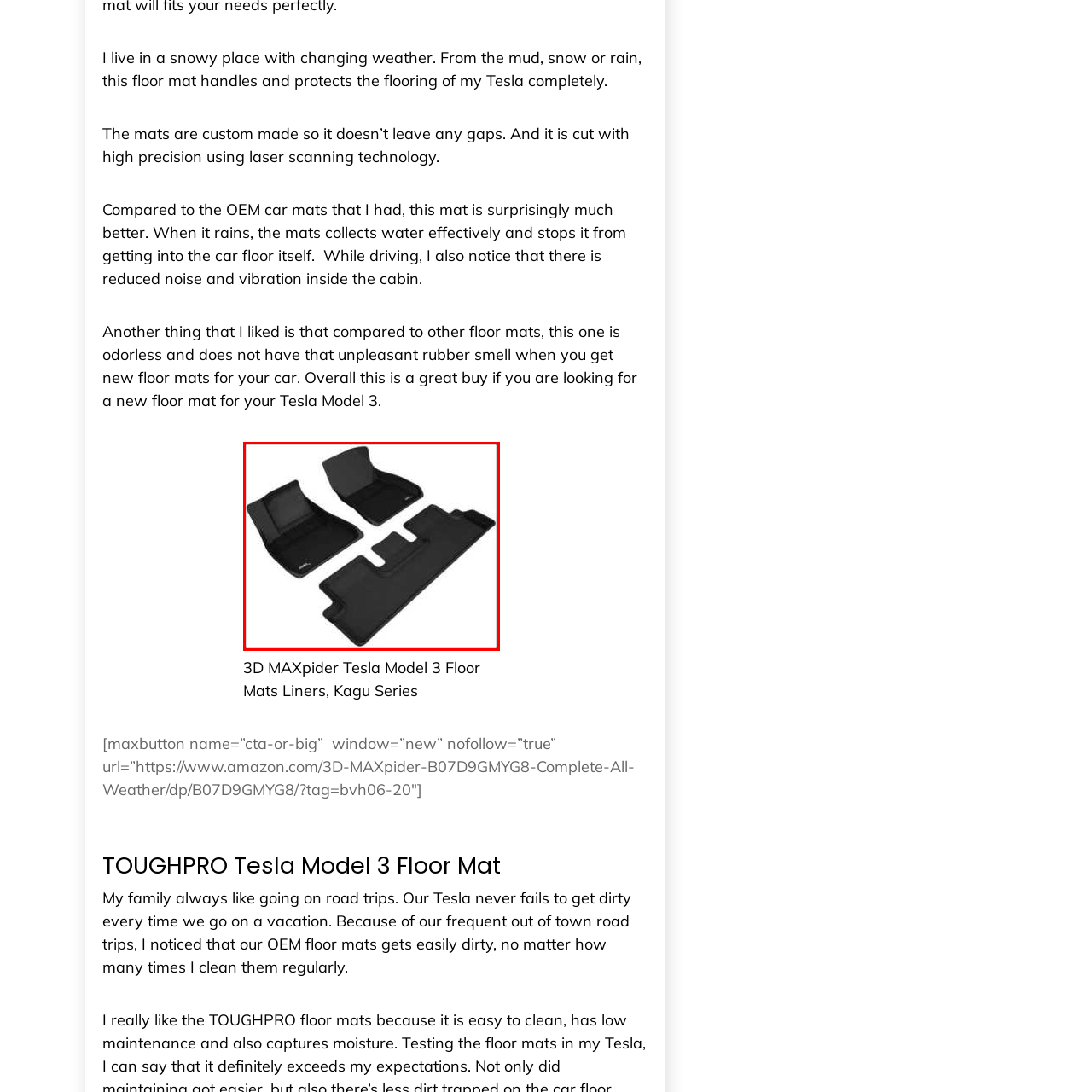Give a detailed account of the scene depicted within the red boundary.

The image showcases a set of 3D MAXpider Tesla Model 3 floor mats from the Kagu Series. This high-quality mat set is designed specifically for the Tesla Model 3, featuring a tailored fit that protects the vehicle's flooring from mud, snow, and rain. Made with precision laser scanning technology, these mats effectively prevent water from seeping into the car and are noted for being odorless, eliminating the unpleasant smell often associated with new rubber mats. Customers appreciate their ability to reduce noise and vibration inside the cabin, making them a recommended choice for anyone looking to upgrade their vehicle’s flooring protection.